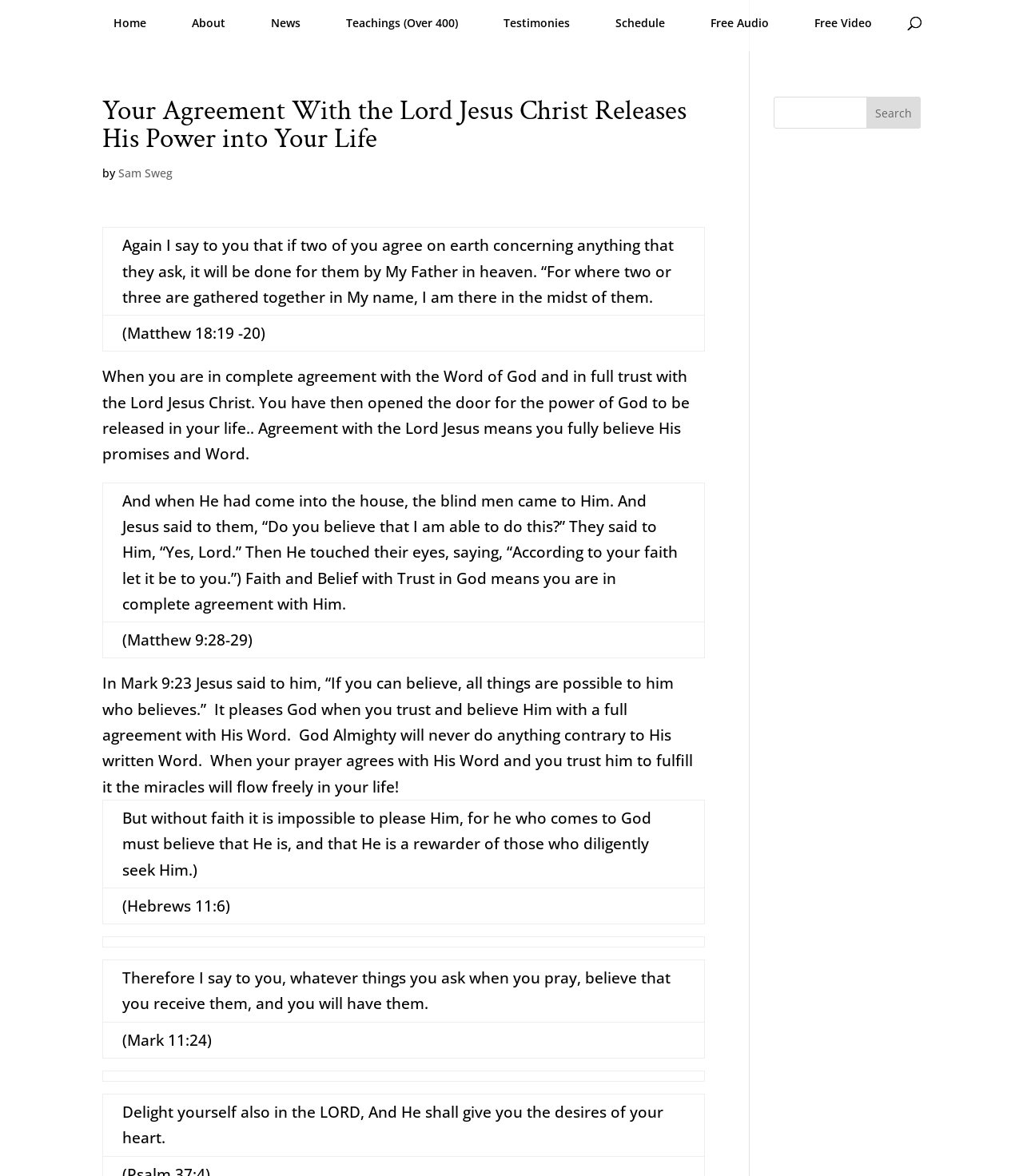Could you indicate the bounding box coordinates of the region to click in order to complete this instruction: "View the schedule".

[0.59, 0.008, 0.662, 0.043]